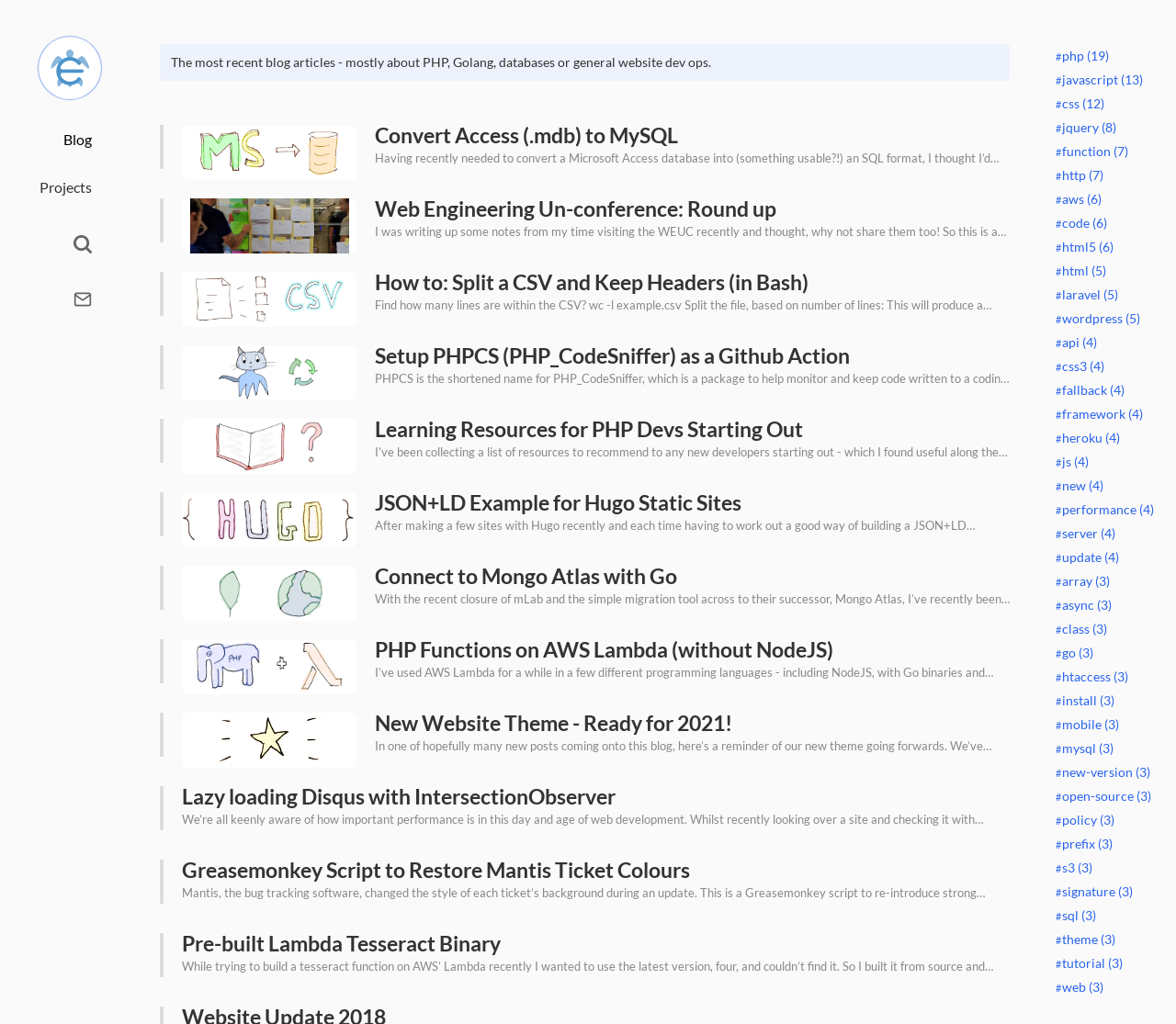Pinpoint the bounding box coordinates for the area that should be clicked to perform the following instruction: "Click on the 'Blog' link".

[0.054, 0.127, 0.078, 0.144]